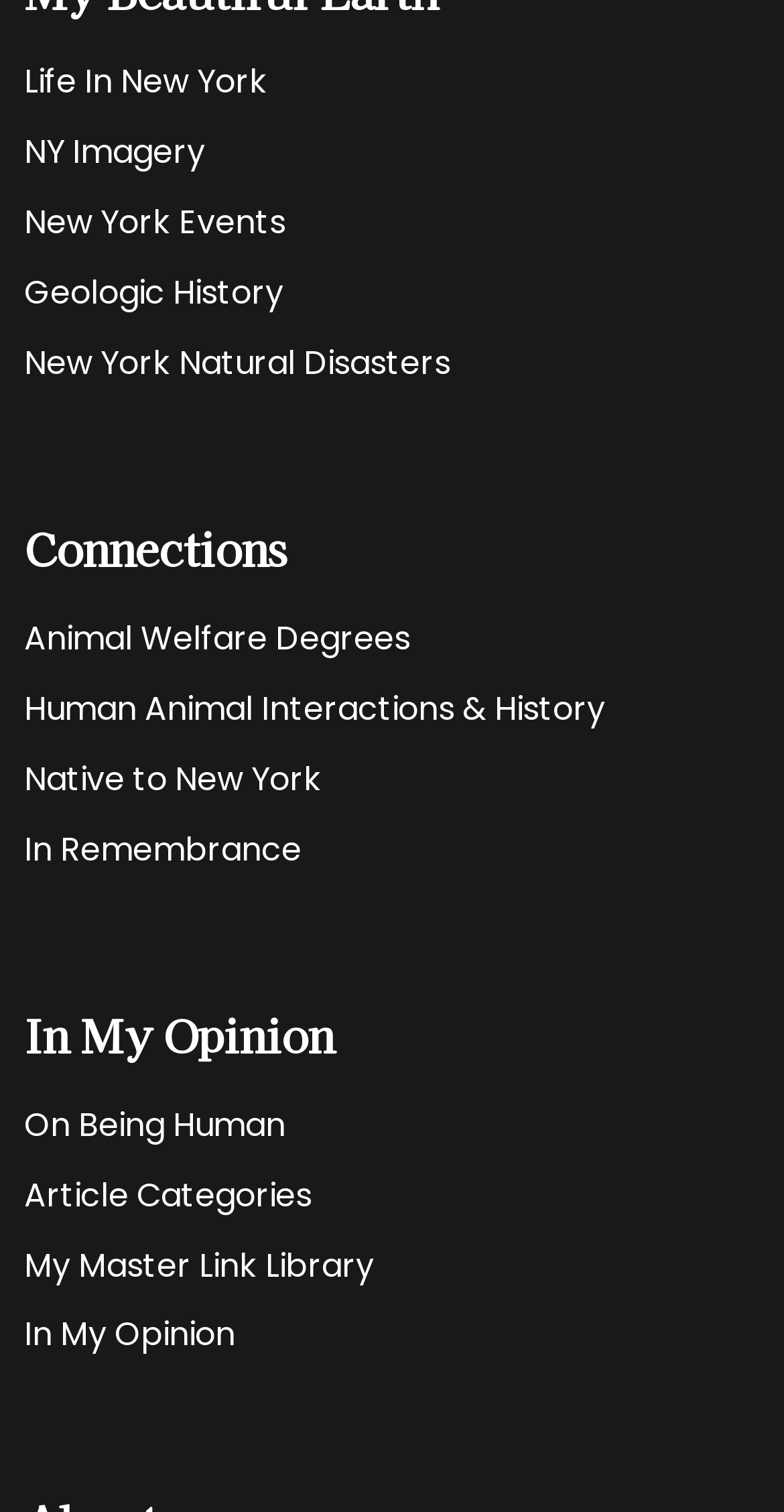Can you find the bounding box coordinates of the area I should click to execute the following instruction: "Learn about New York Events"?

[0.031, 0.131, 0.364, 0.162]